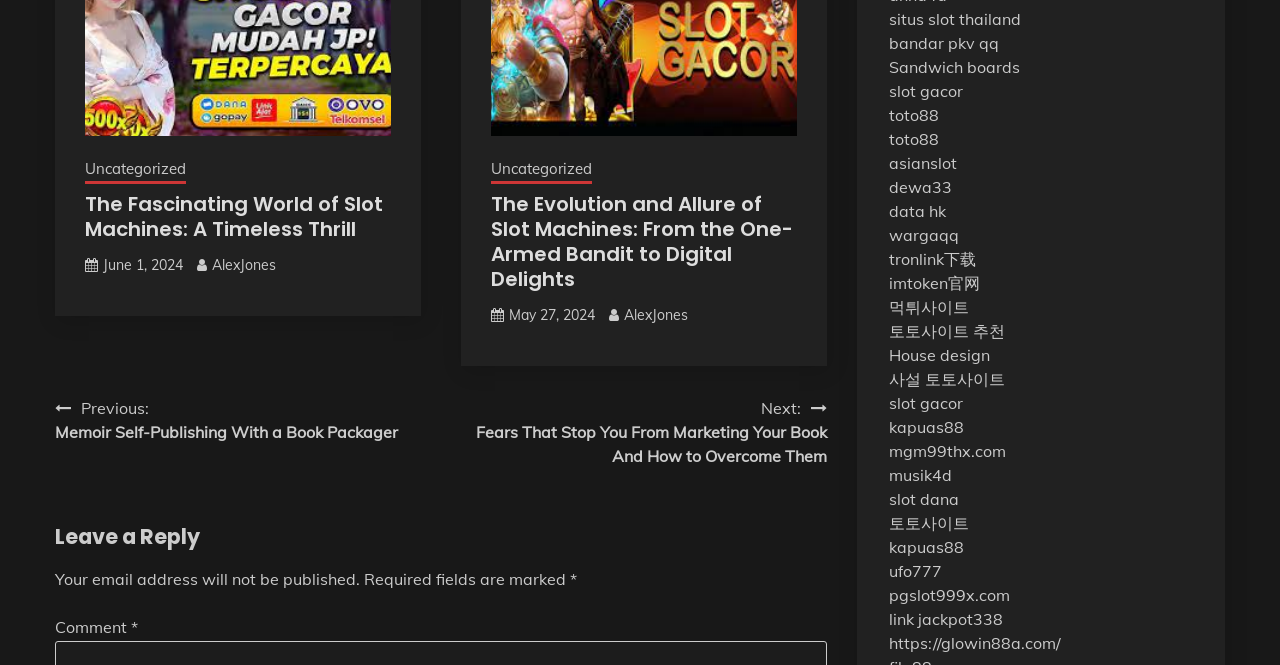Identify the bounding box coordinates for the element that needs to be clicked to fulfill this instruction: "Go to the next post". Provide the coordinates in the format of four float numbers between 0 and 1: [left, top, right, bottom].

[0.344, 0.595, 0.646, 0.704]